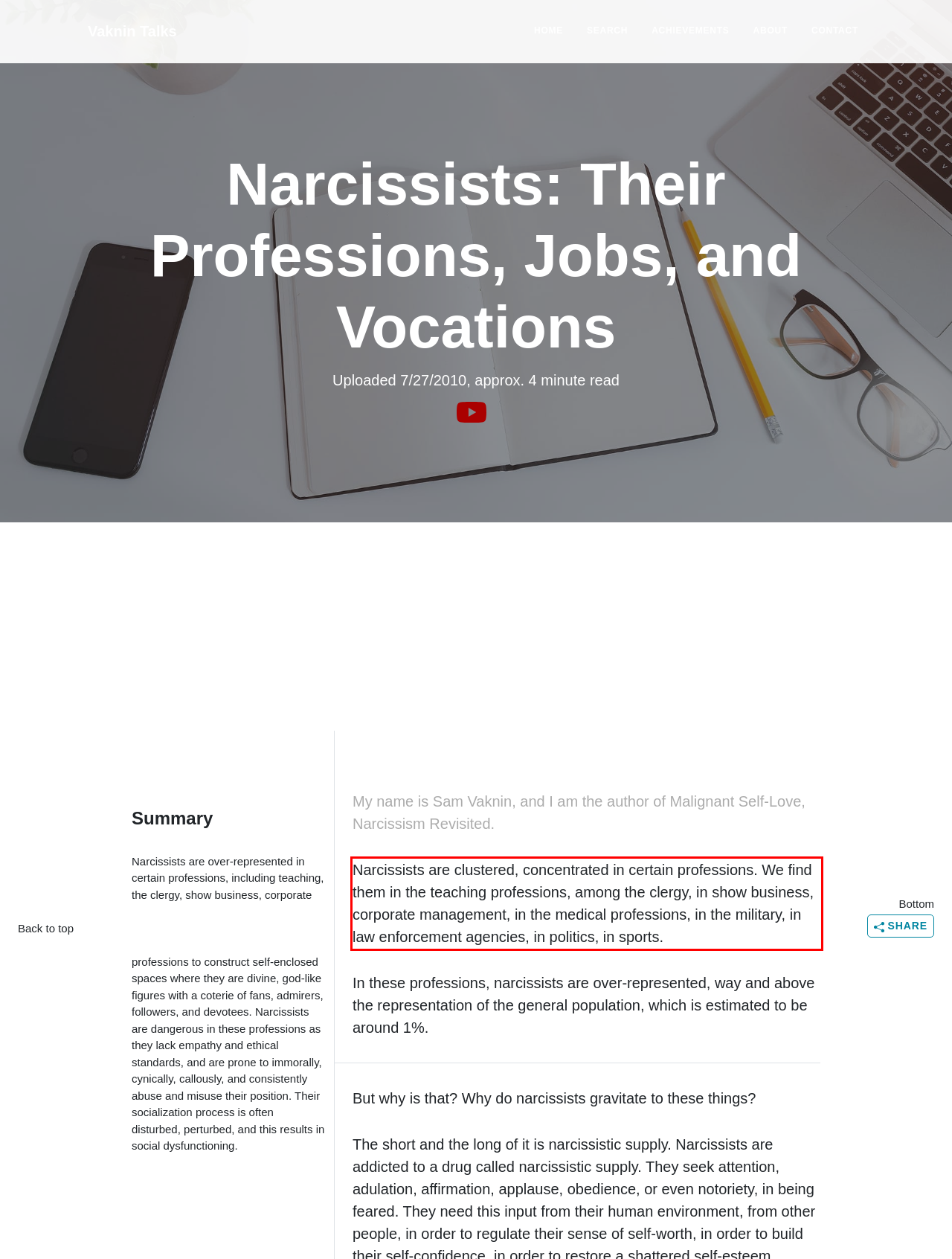You are provided with a webpage screenshot that includes a red rectangle bounding box. Extract the text content from within the bounding box using OCR.

Narcissists are clustered, concentrated in certain professions. We find them in the teaching professions, among the clergy, in show business, corporate management, in the medical professions, in the military, in law enforcement agencies, in politics, in sports.